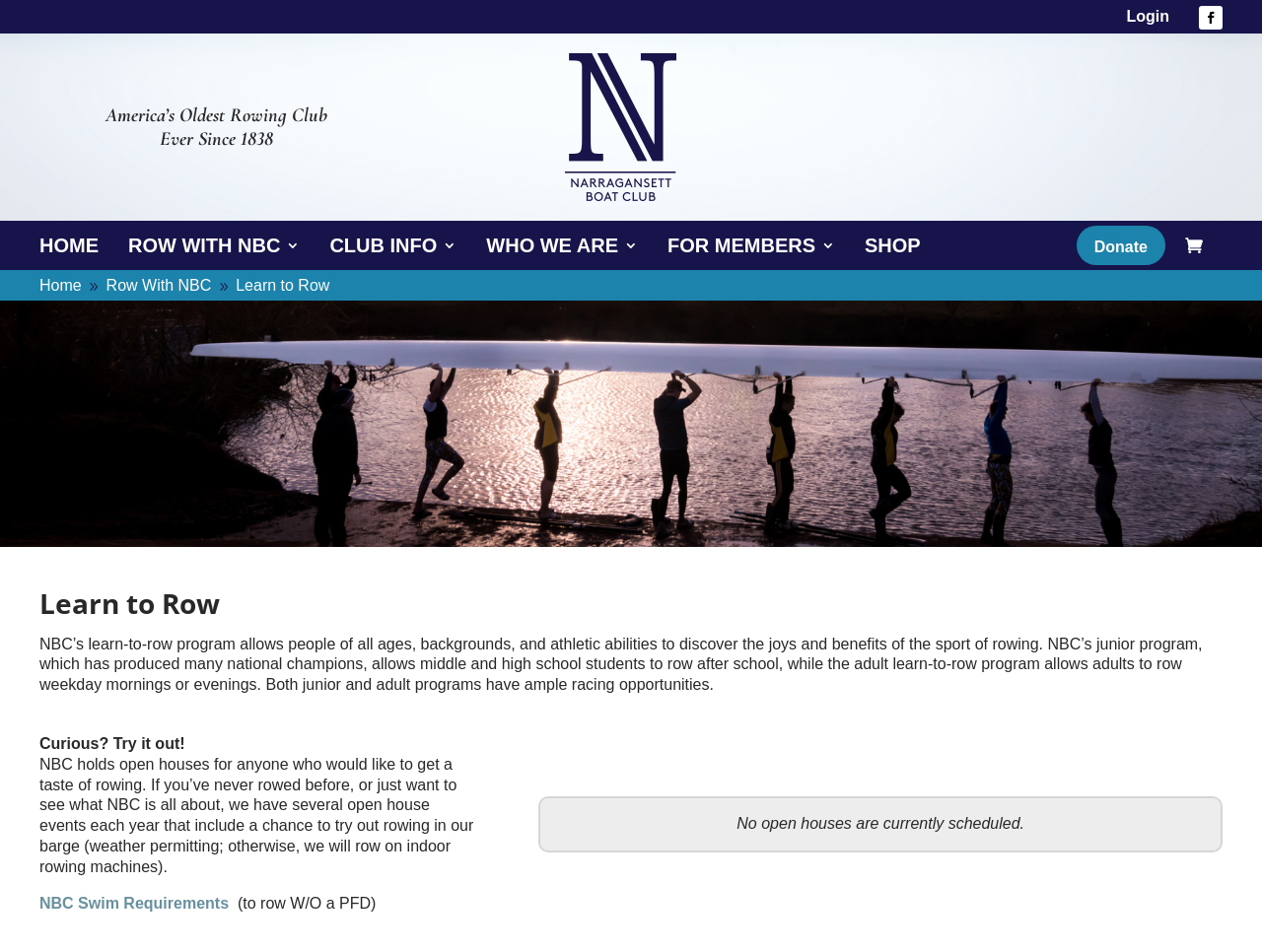Identify the bounding box coordinates for the region of the element that should be clicked to carry out the instruction: "Click on HOME". The bounding box coordinates should be four float numbers between 0 and 1, i.e., [left, top, right, bottom].

[0.031, 0.242, 0.078, 0.273]